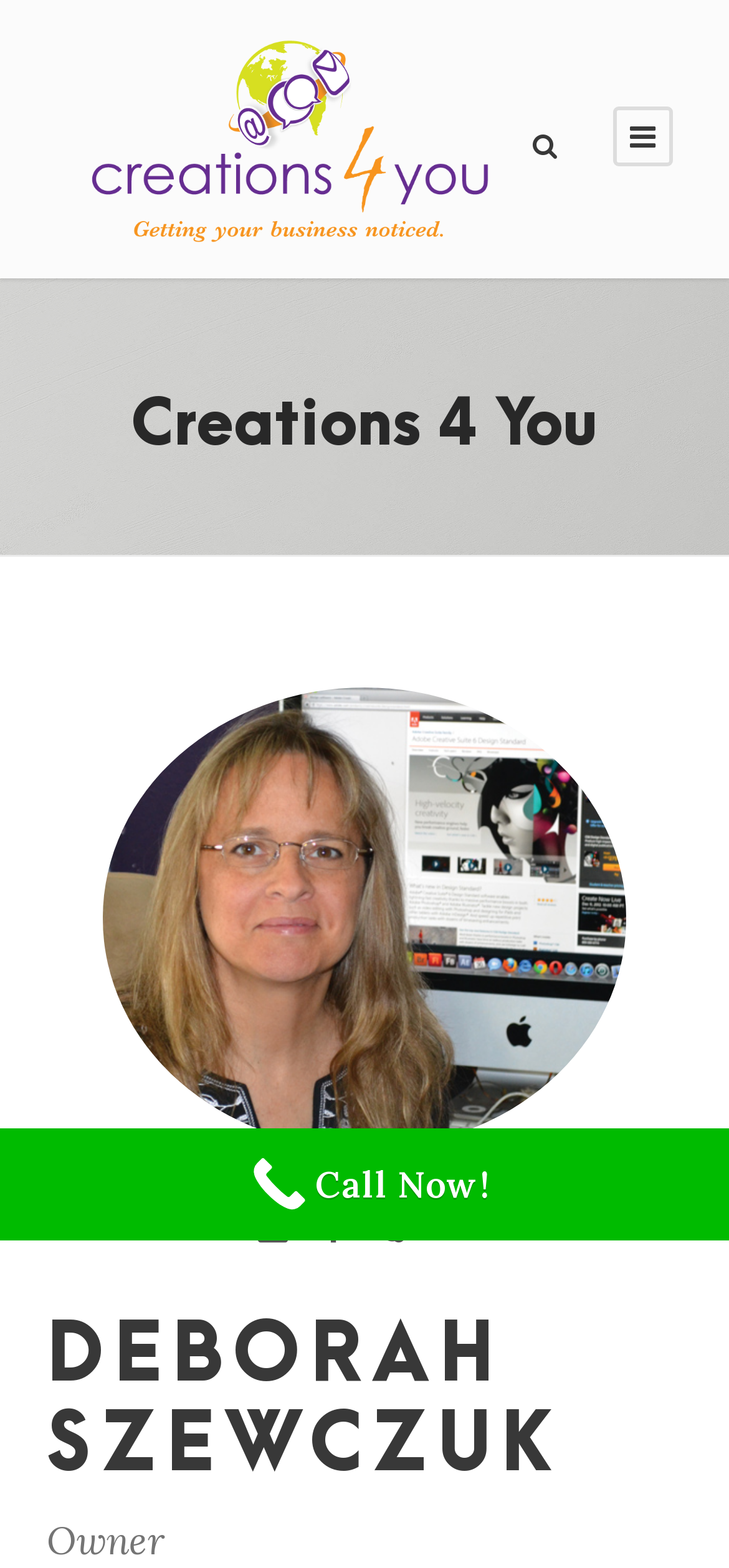What is Deborah Szewczuk's role in Creations 4 You?
Please describe in detail the information shown in the image to answer the question.

The webpage explicitly states that Deborah Szewczuk is the owner of Creations 4 You, which is mentioned in the text 'DEBORAH SZEWCZUK' followed by 'Owner'.